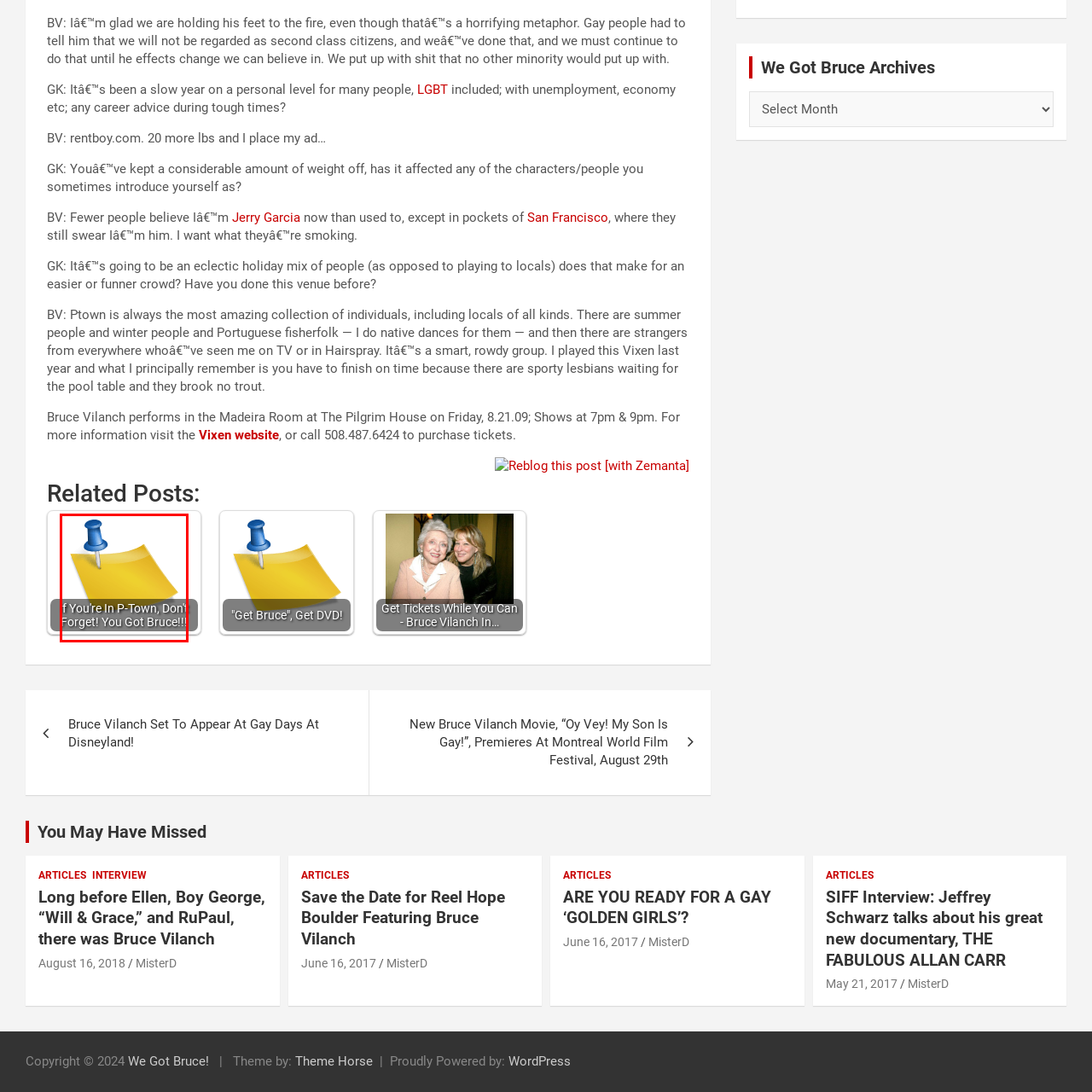Provide an elaborate description of the visual elements present in the image enclosed by the red boundary.

An eye-catching image featuring a yellow sticky note, prominently pinned with a blue pushpin. The note reads, "If You're In P-Town, Don't Forget! You Got Bruce!!!" This playful reminder likely highlights an event featuring Bruce Vilanch, suggesting an entertaining performance or appearance for visitors in Provincetown (often abbreviated as P-Town), known for its vibrant arts scene and LGBTQ+ community. The design evokes a sense of casual, friendly invitation, enticing locals and tourists alike to participate in a fun experience centered around a beloved entertainer.